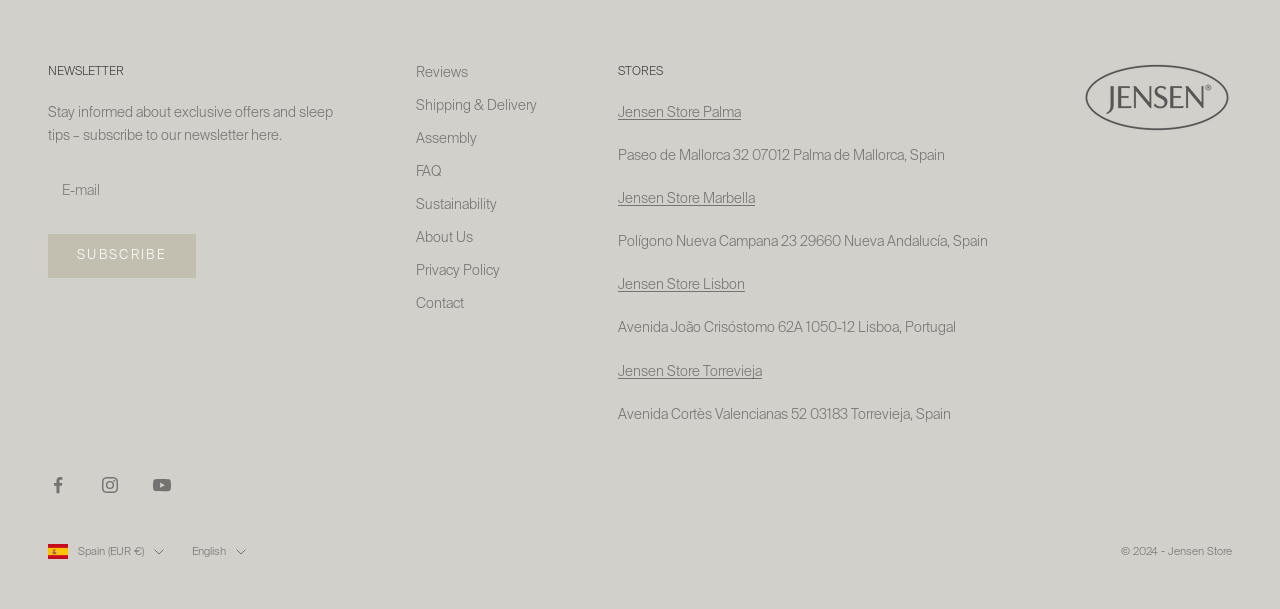What is the copyright year of Jensen Store?
Use the image to give a comprehensive and detailed response to the question.

The static text '© 2024 - Jensen Store' at the bottom of the webpage indicates the copyright year of Jensen Store, which is 2024.